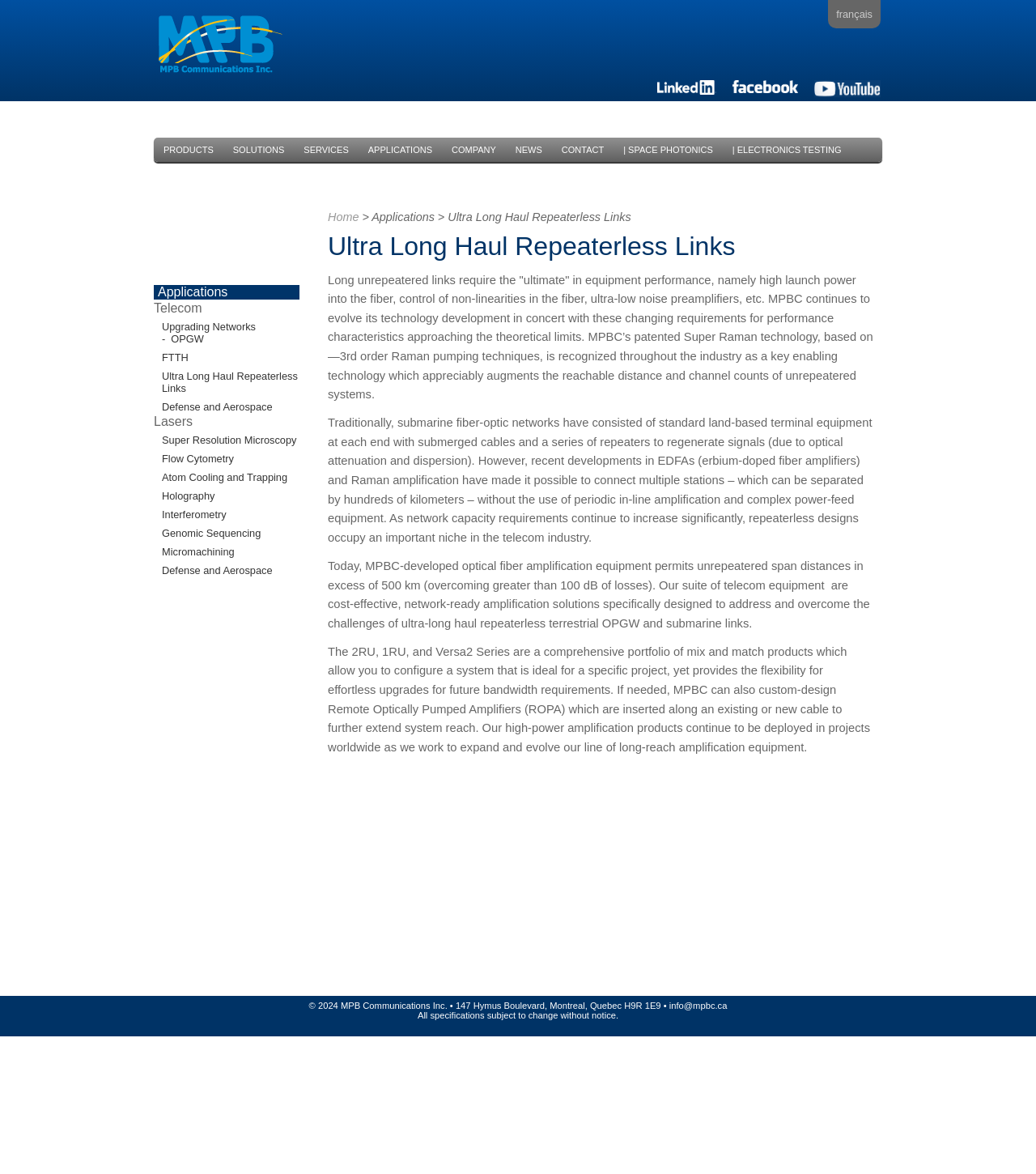What is the name of the technology developed by MPBC?
Provide a detailed and well-explained answer to the question.

The name of the technology is obtained from the text 'MPBC’s patented Super Raman technology, based on —3rd order Raman pumping techniques, is recognized throughout the industry as a key enabling technology which appreciably augments the reachable distance and channel counts of unrepeatered systems.' which explains the company's patented technology.